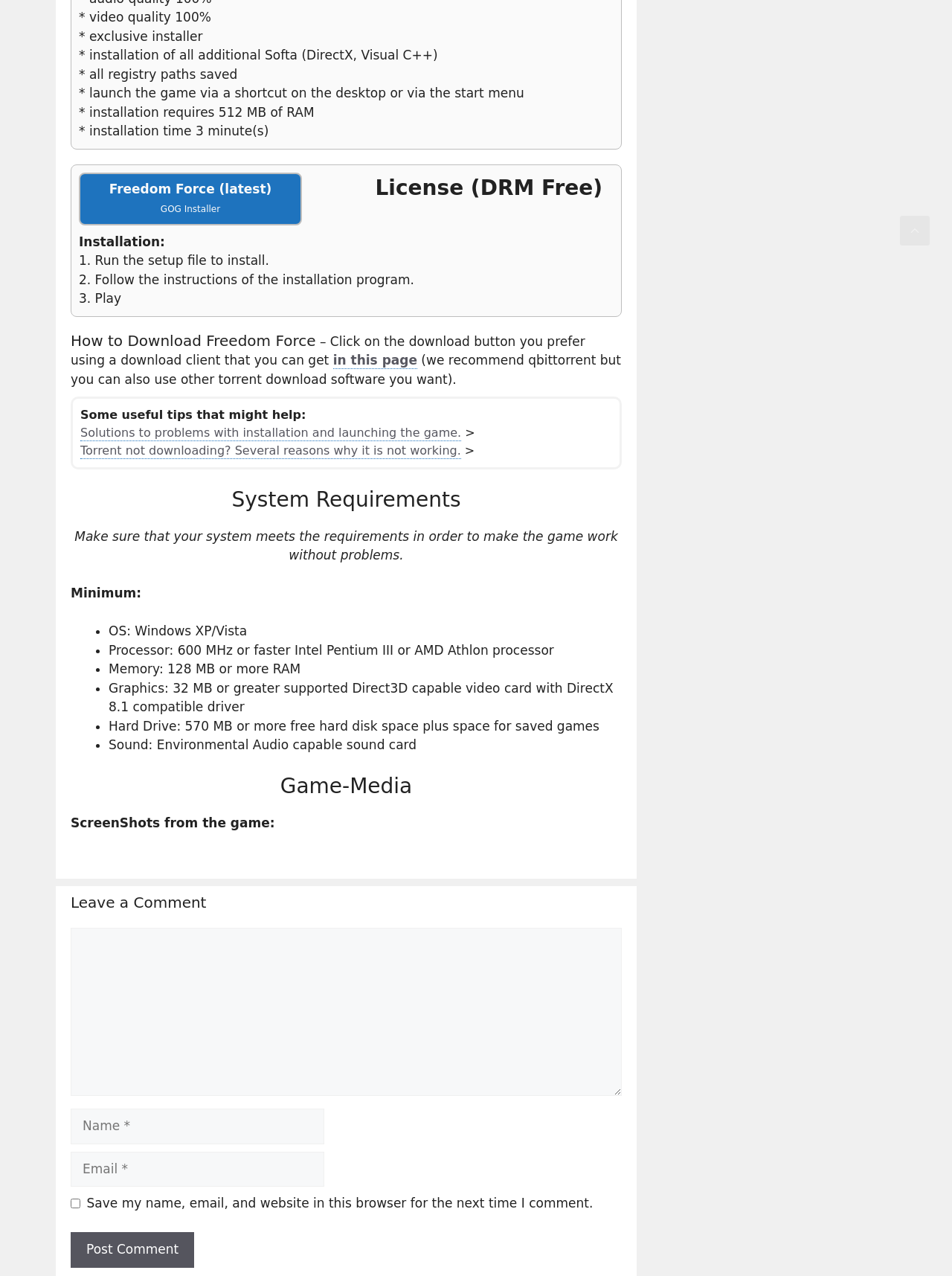Analyze the image and provide a detailed answer to the question: How much free hard disk space is required for the game?

The game requires 570 MB or more free hard disk space plus space for saved games, as mentioned in the system requirements section.